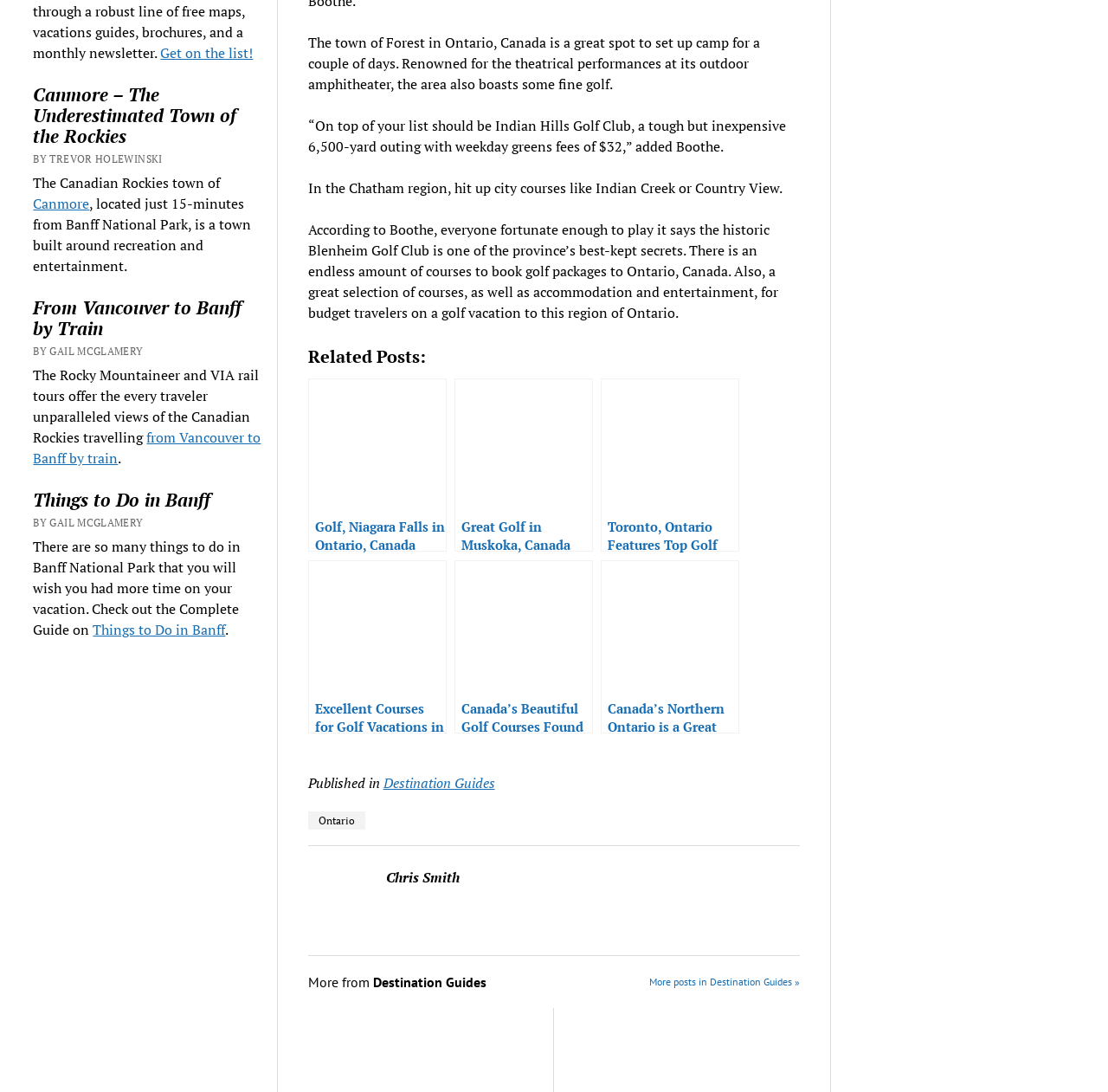Please find and report the bounding box coordinates of the element to click in order to perform the following action: "Read the article 'Canmore – The Underestimated Town of the Rockies'". The coordinates should be expressed as four float numbers between 0 and 1, in the format [left, top, right, bottom].

[0.03, 0.077, 0.236, 0.134]